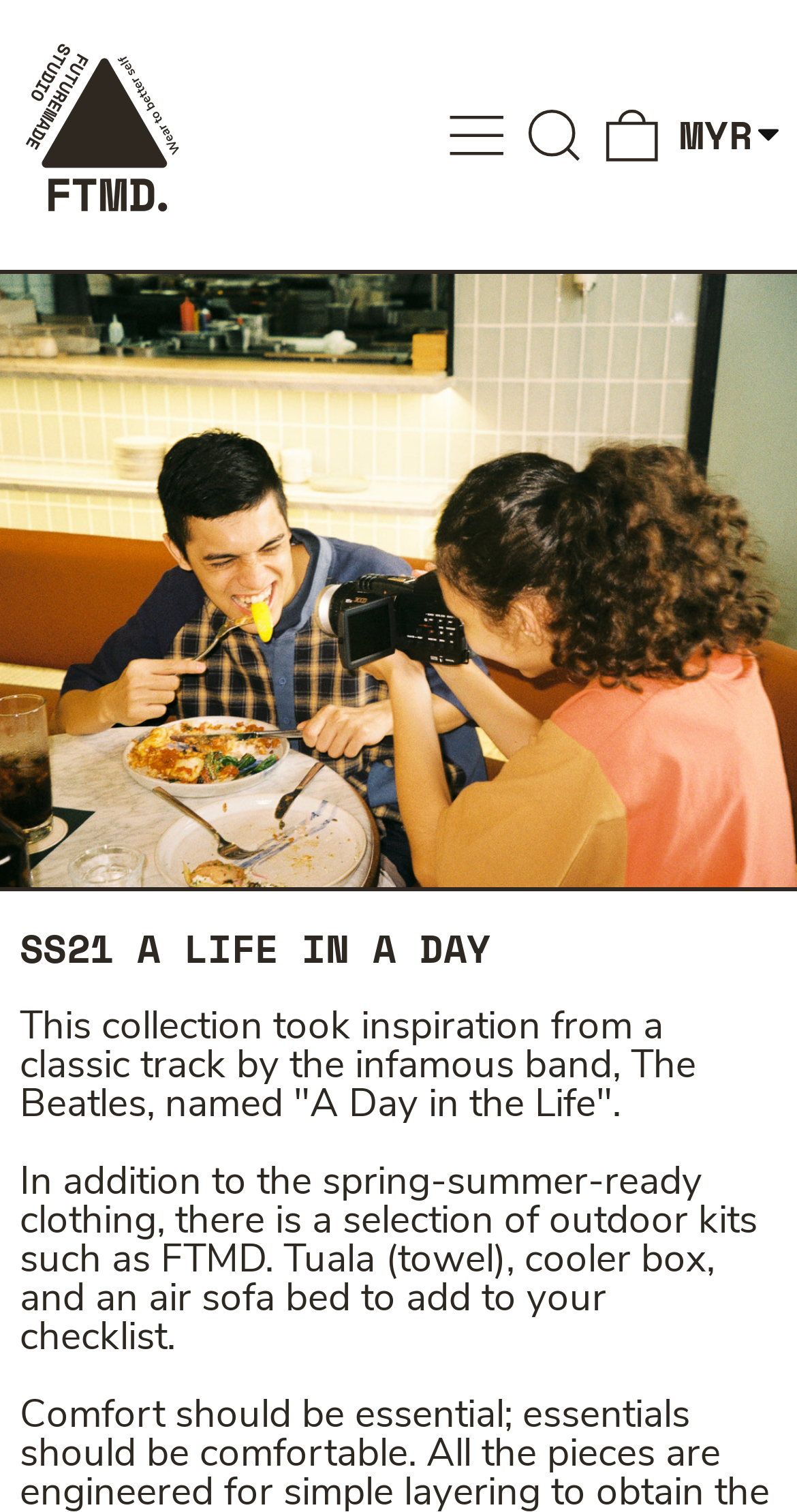Identify the bounding box for the element characterized by the following description: "0 items".

[0.755, 0.044, 0.828, 0.134]